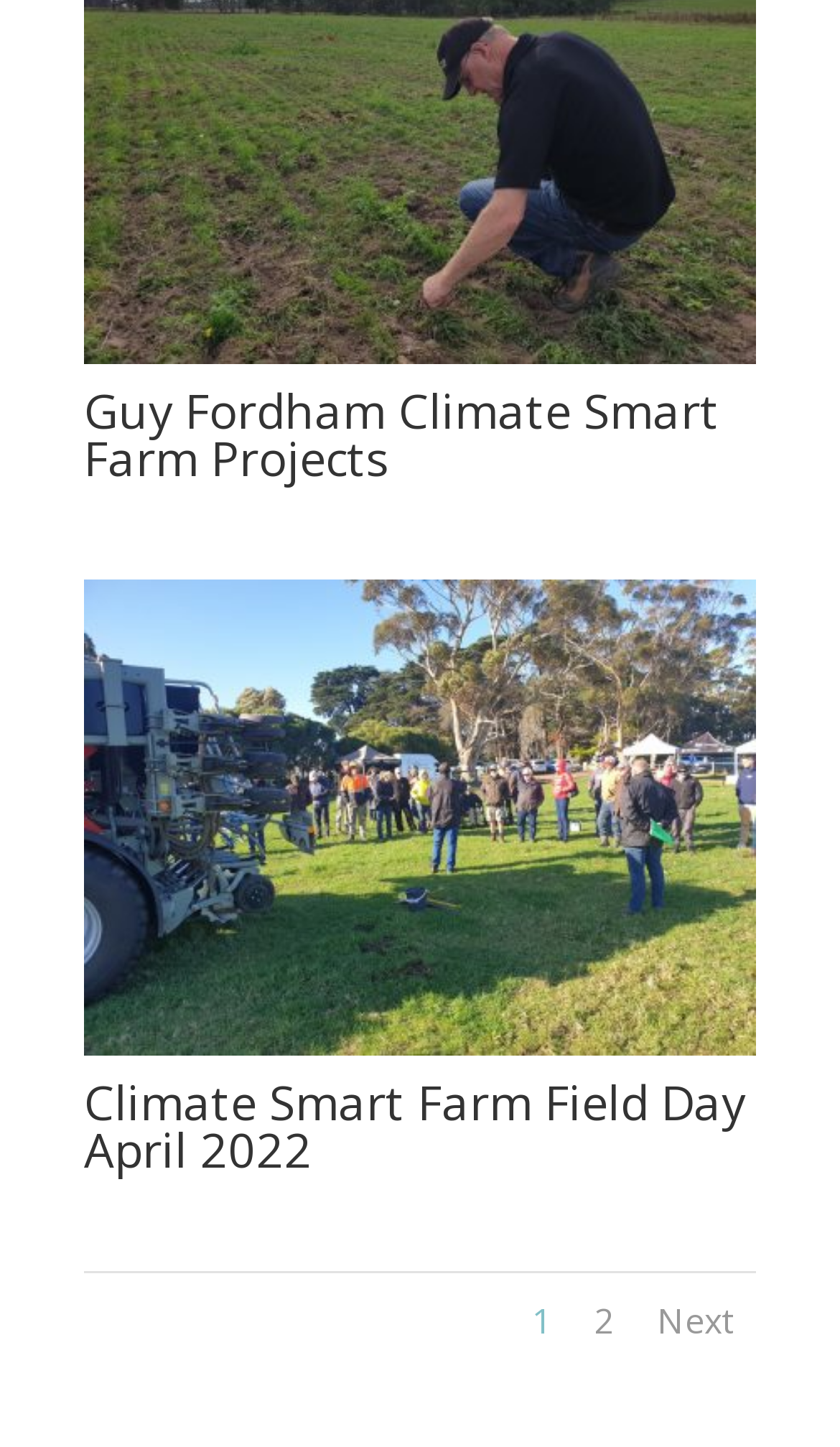Respond to the question below with a single word or phrase:
What is the text of the second heading?

Climate Smart Farm Field Day April 2022